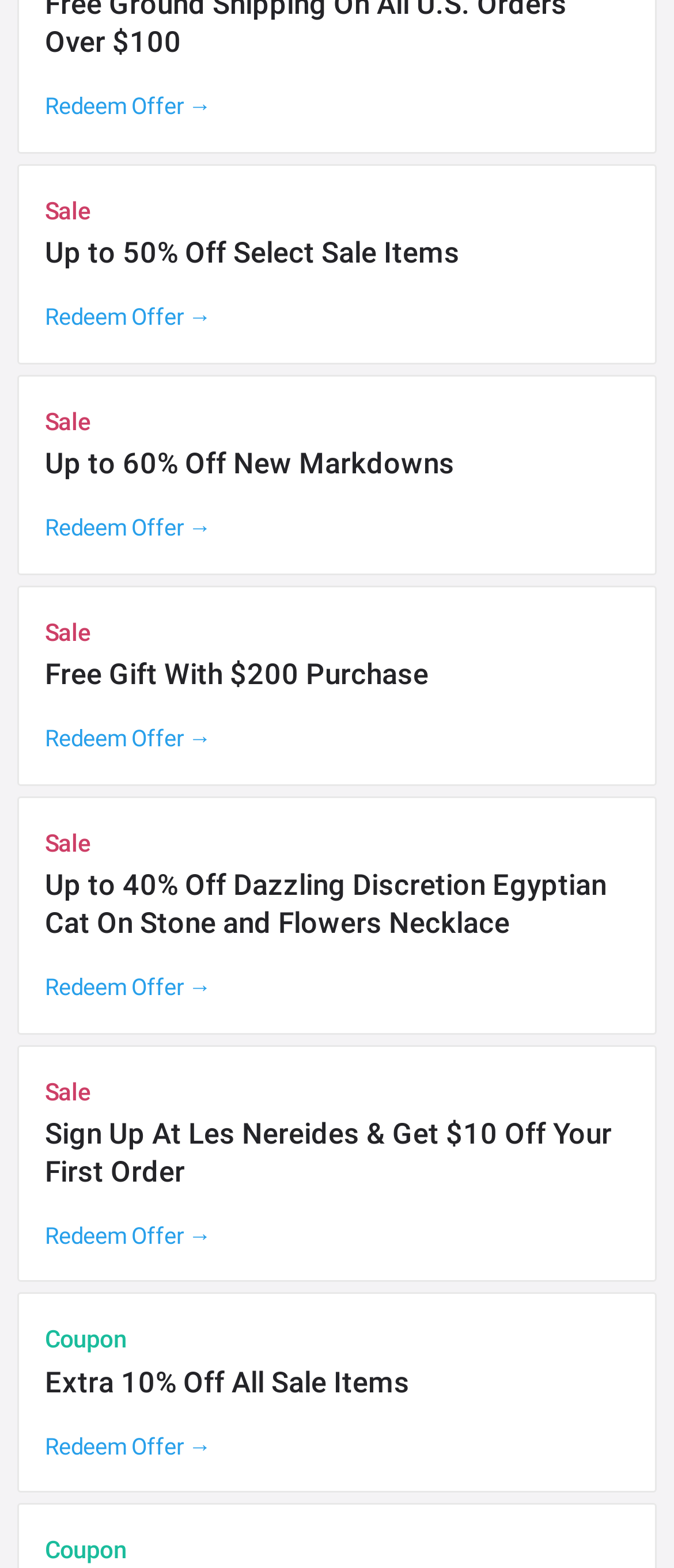Give a short answer using one word or phrase for the question:
How many offers are related to sales?

4